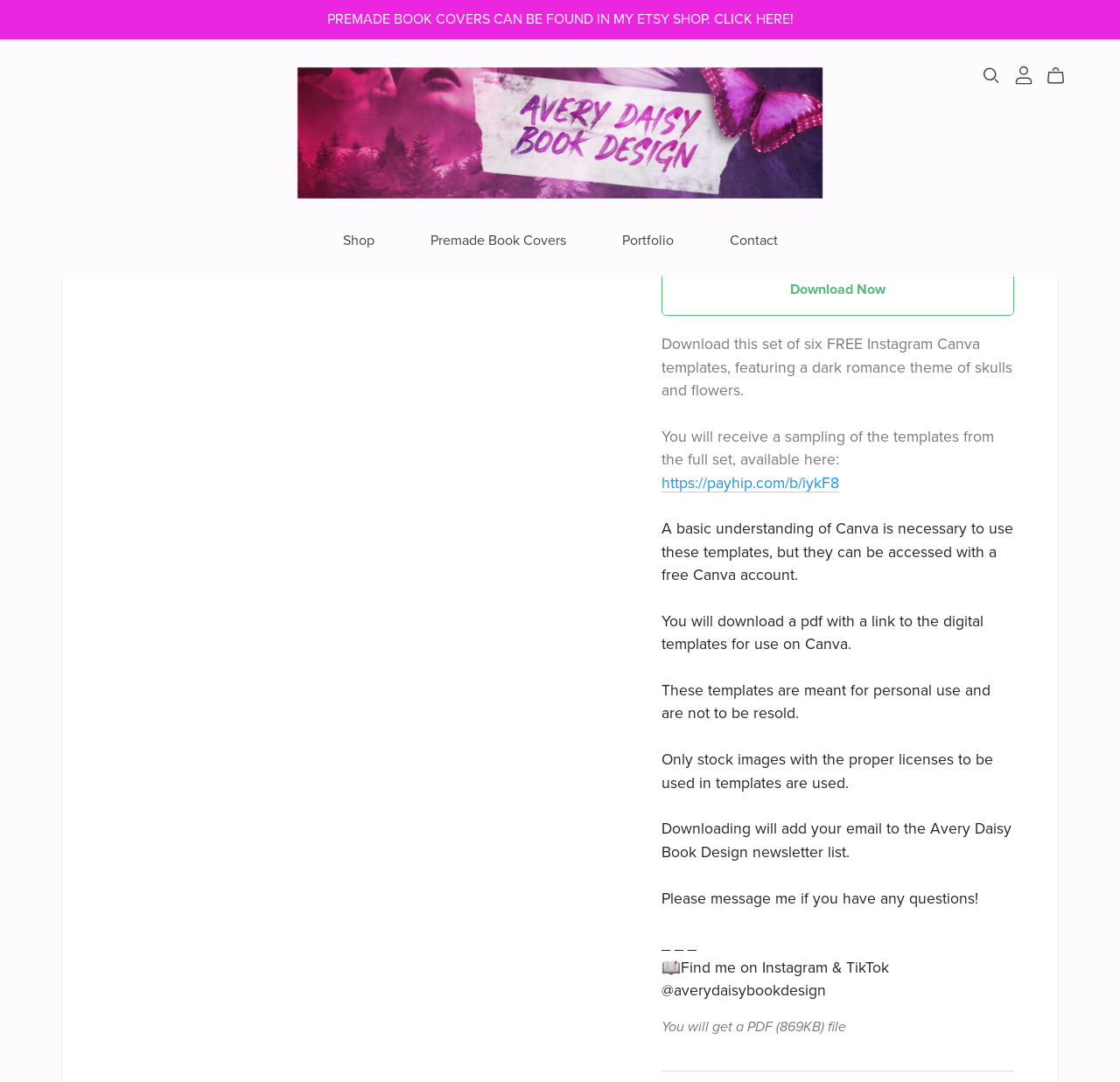Respond to the question below with a single word or phrase: What is the file size of the downloadable PDF?

869KB